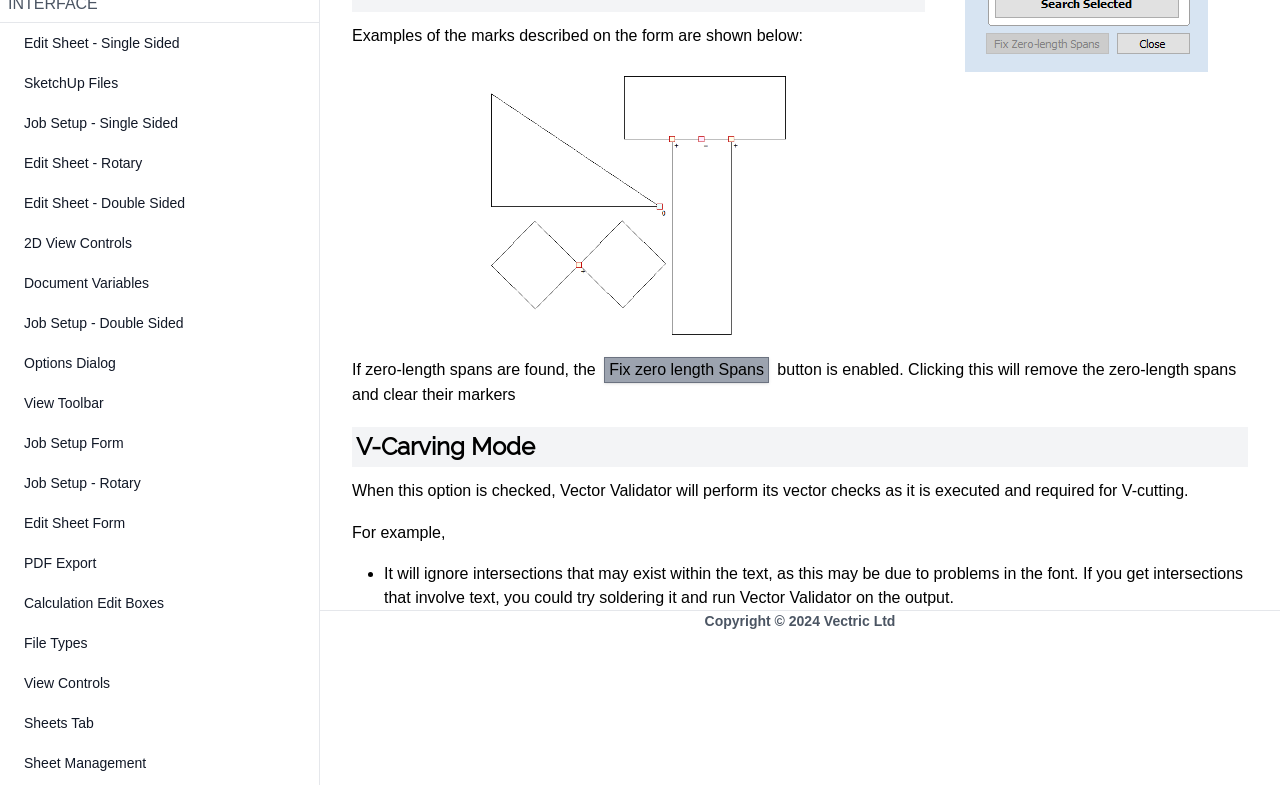Highlight the bounding box of the UI element that corresponds to this description: "Vectric Ltd".

[0.644, 0.781, 0.7, 0.801]